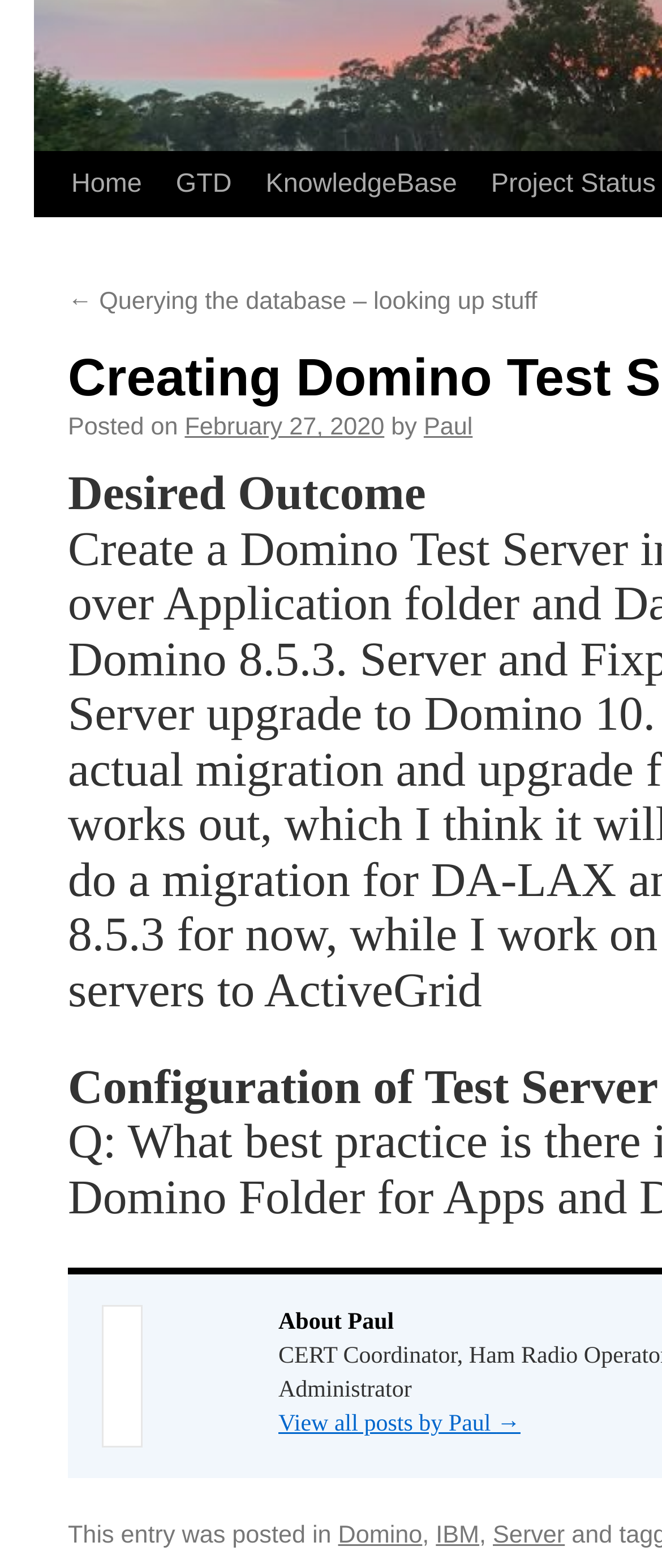Find the bounding box coordinates corresponding to the UI element with the description: "GTD". The coordinates should be formatted as [left, top, right, bottom], with values as floats between 0 and 1.

[0.24, 0.097, 0.376, 0.139]